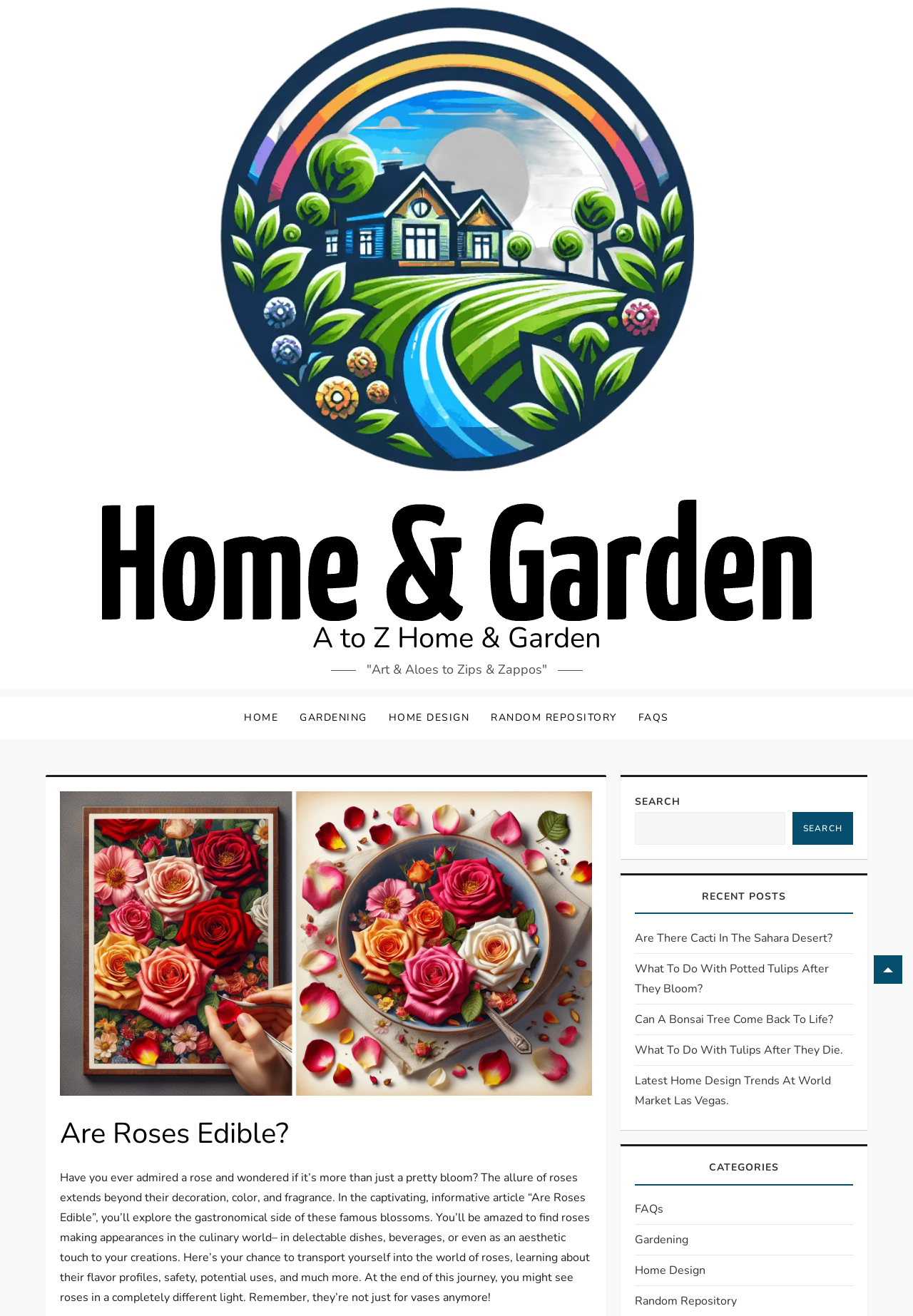Identify the bounding box coordinates of the area you need to click to perform the following instruction: "Search for something".

None